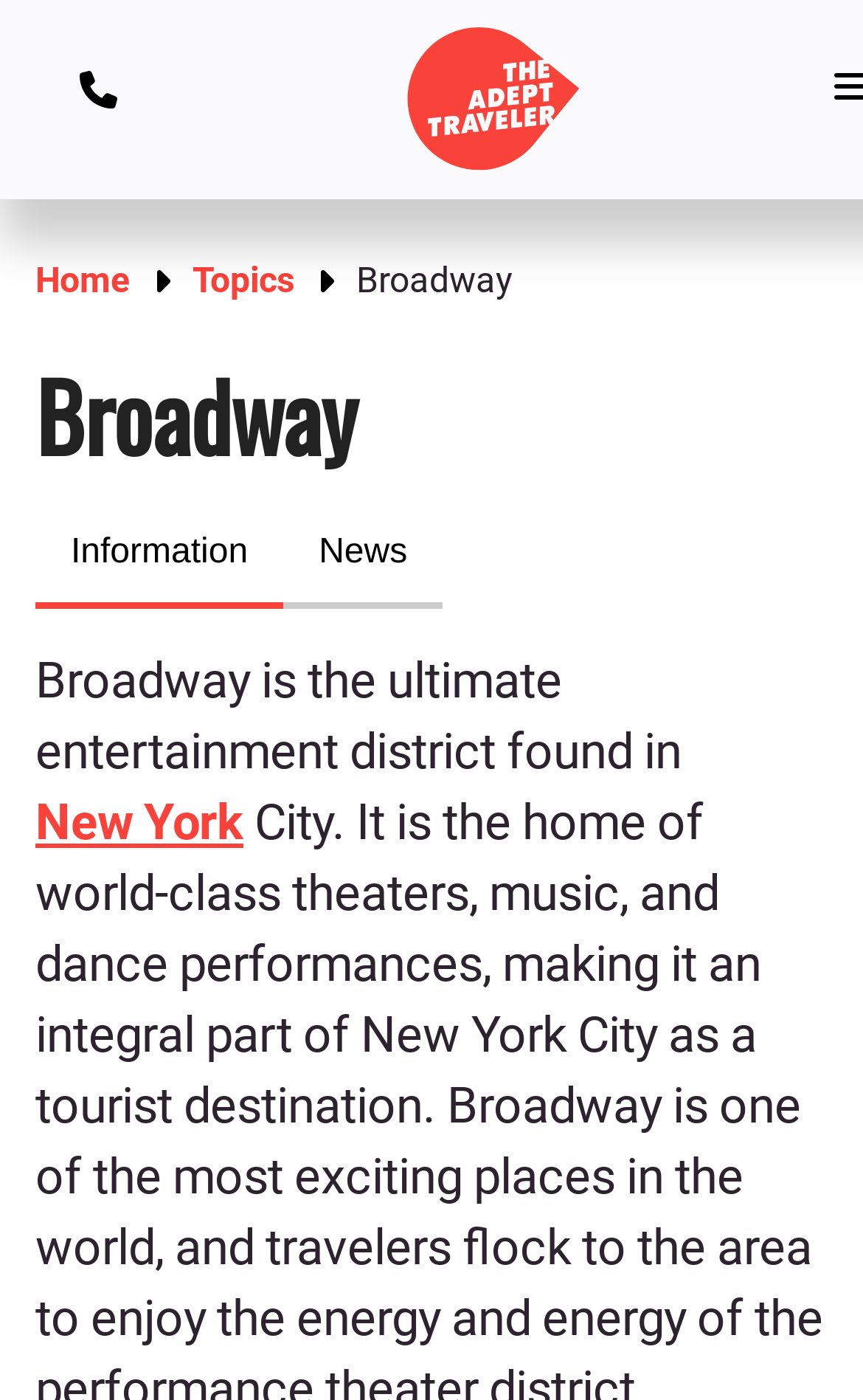Locate the bounding box for the described UI element: "Topics". Ensure the coordinates are four float numbers between 0 and 1, formatted as [left, top, right, bottom].

[0.223, 0.176, 0.341, 0.228]